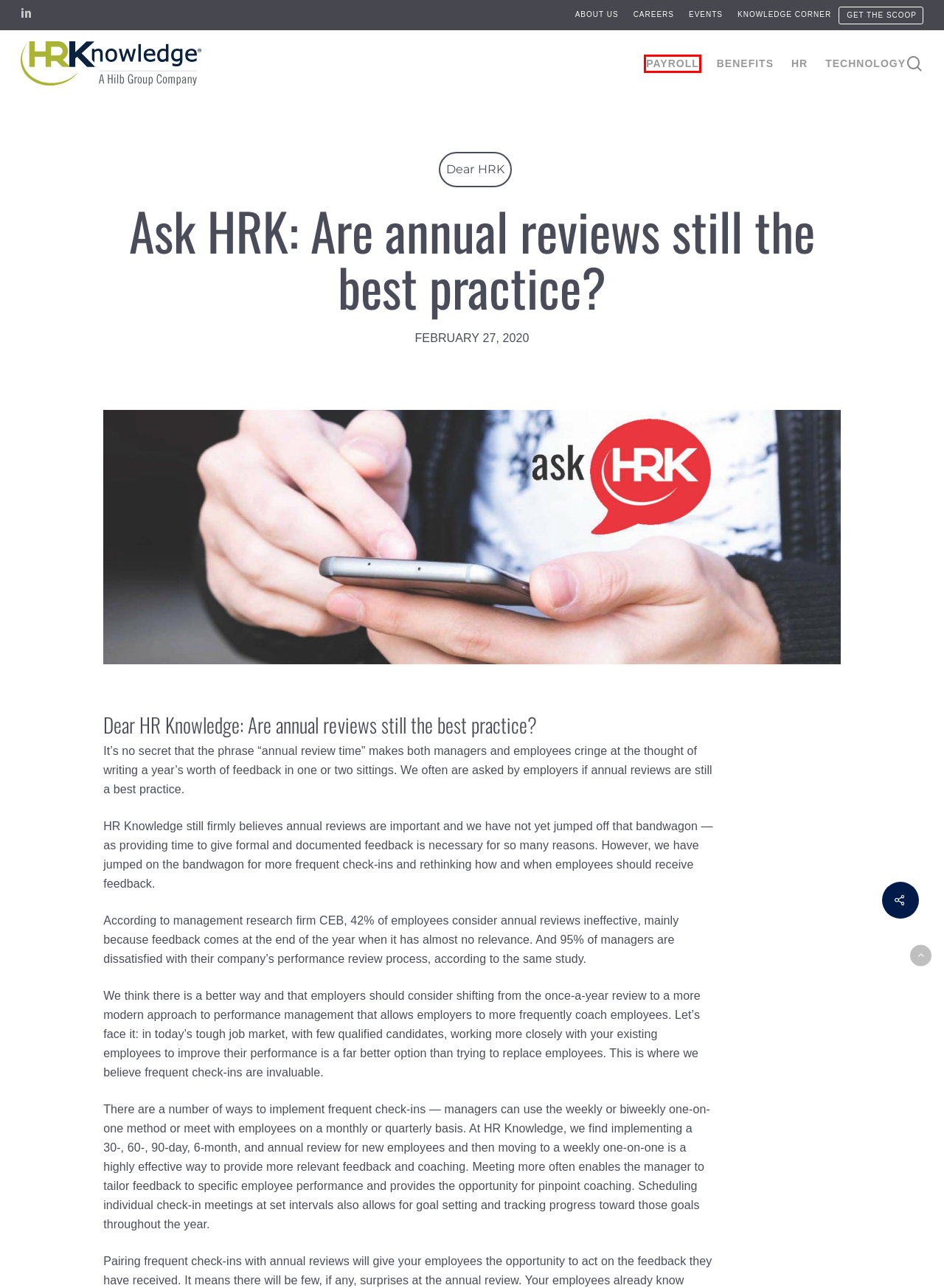Given a screenshot of a webpage featuring a red bounding box, identify the best matching webpage description for the new page after the element within the red box is clicked. Here are the options:
A. Get the Scoop | HR Knowledge
B. Dear HRK | HR Knowledge
C. Payroll | HR Knowledge
D. Knowledge Corner | HR Knowledge
E. Technology New | HR Knowledge
F. HR Events | HR Knowledge
G. Benefits | HR Knowledge
H. HR Knowledge — Home Page | HR Knowledge

C